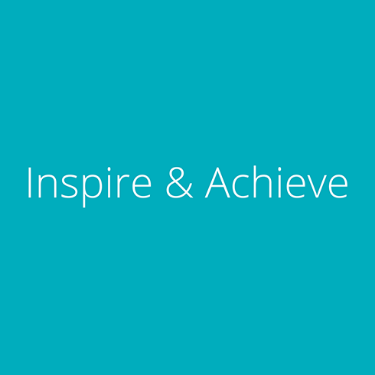What is the color of the typography?
Based on the image, answer the question with as much detail as possible.

The caption describes the inspirational phrase 'Inspire & Achieve' as being displayed in 'elegant, white typography', which implies that the color of the typography is white.